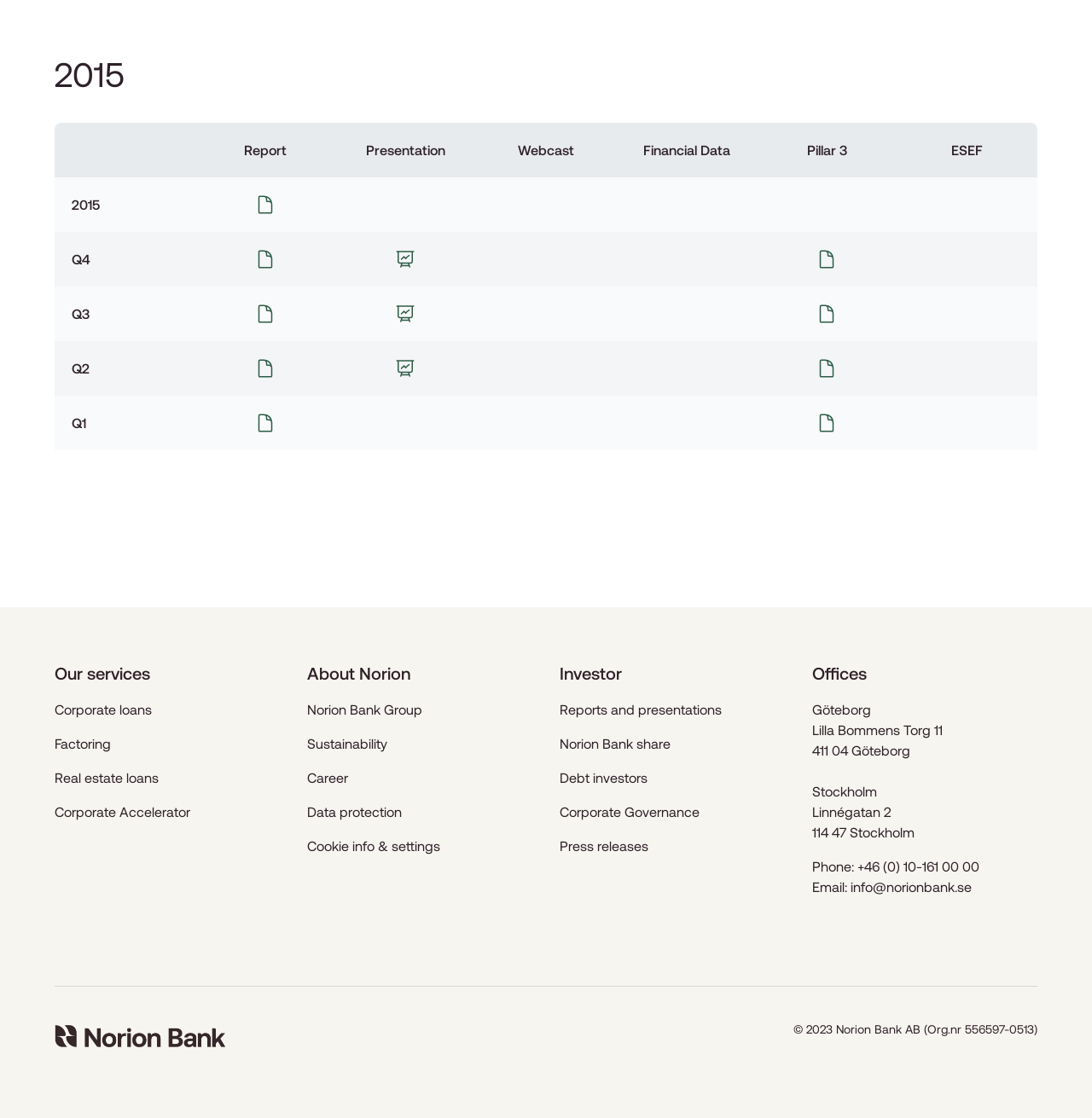Identify the bounding box coordinates for the region of the element that should be clicked to carry out the instruction: "Call Norion Bank". The bounding box coordinates should be four float numbers between 0 and 1, i.e., [left, top, right, bottom].

[0.785, 0.768, 0.897, 0.782]